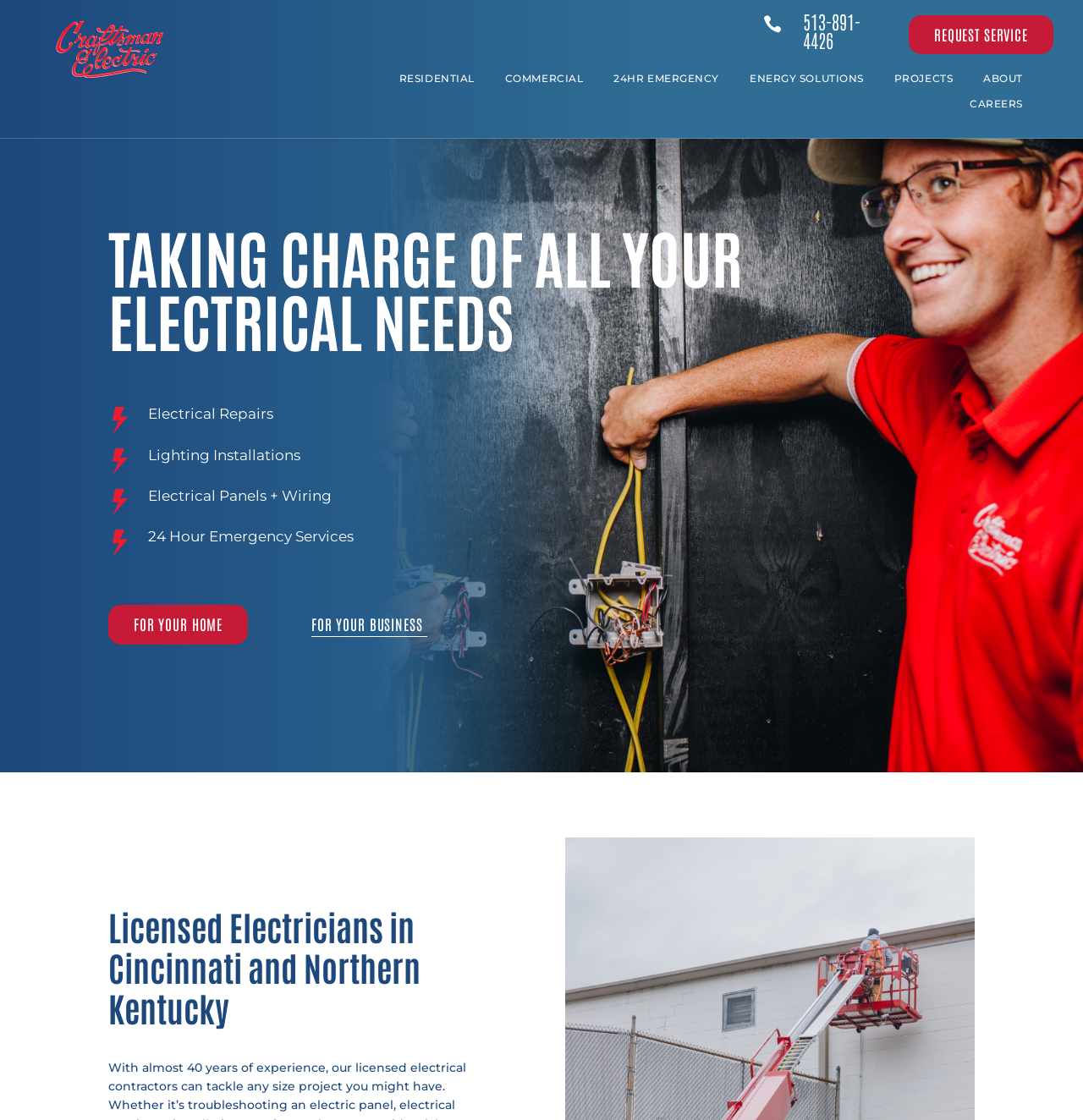Please locate the bounding box coordinates of the element that should be clicked to achieve the given instruction: "View 24HR EMERGENCY services".

[0.567, 0.065, 0.664, 0.082]